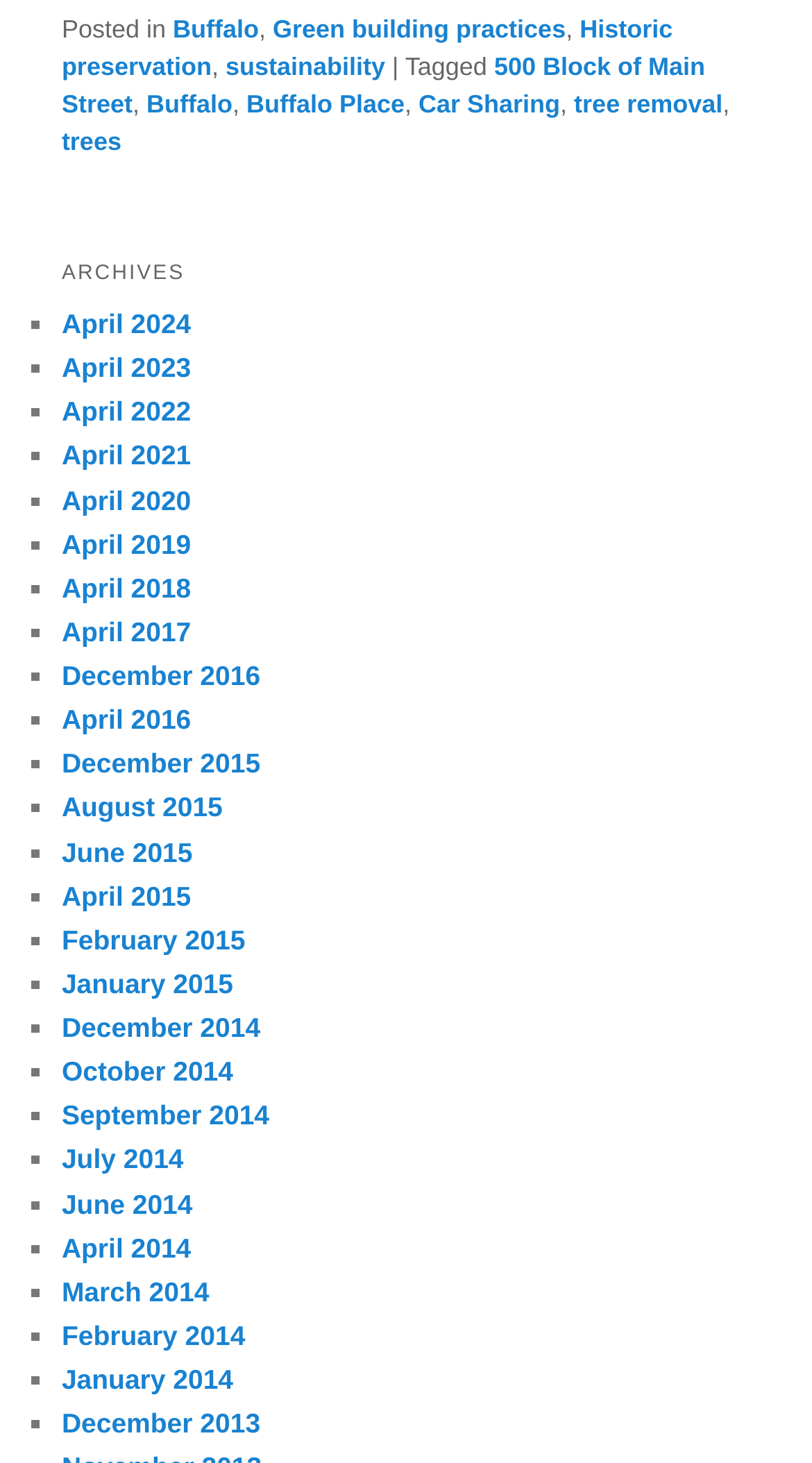Find the bounding box coordinates for the area you need to click to carry out the instruction: "View archives for 'April 2024'". The coordinates should be four float numbers between 0 and 1, indicated as [left, top, right, bottom].

[0.076, 0.211, 0.235, 0.232]